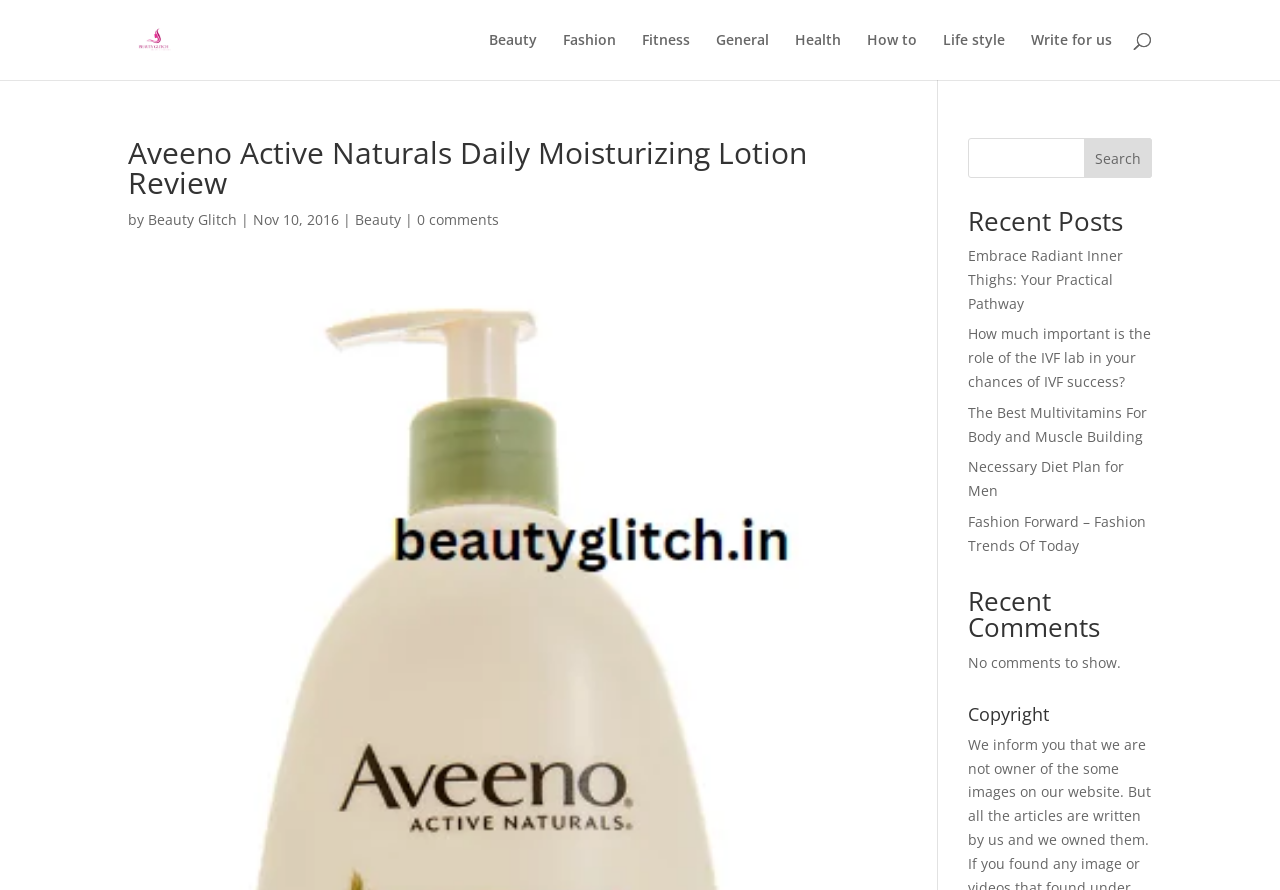Please find and provide the title of the webpage.

Aveeno Active Naturals Daily Moisturizing Lotion Review